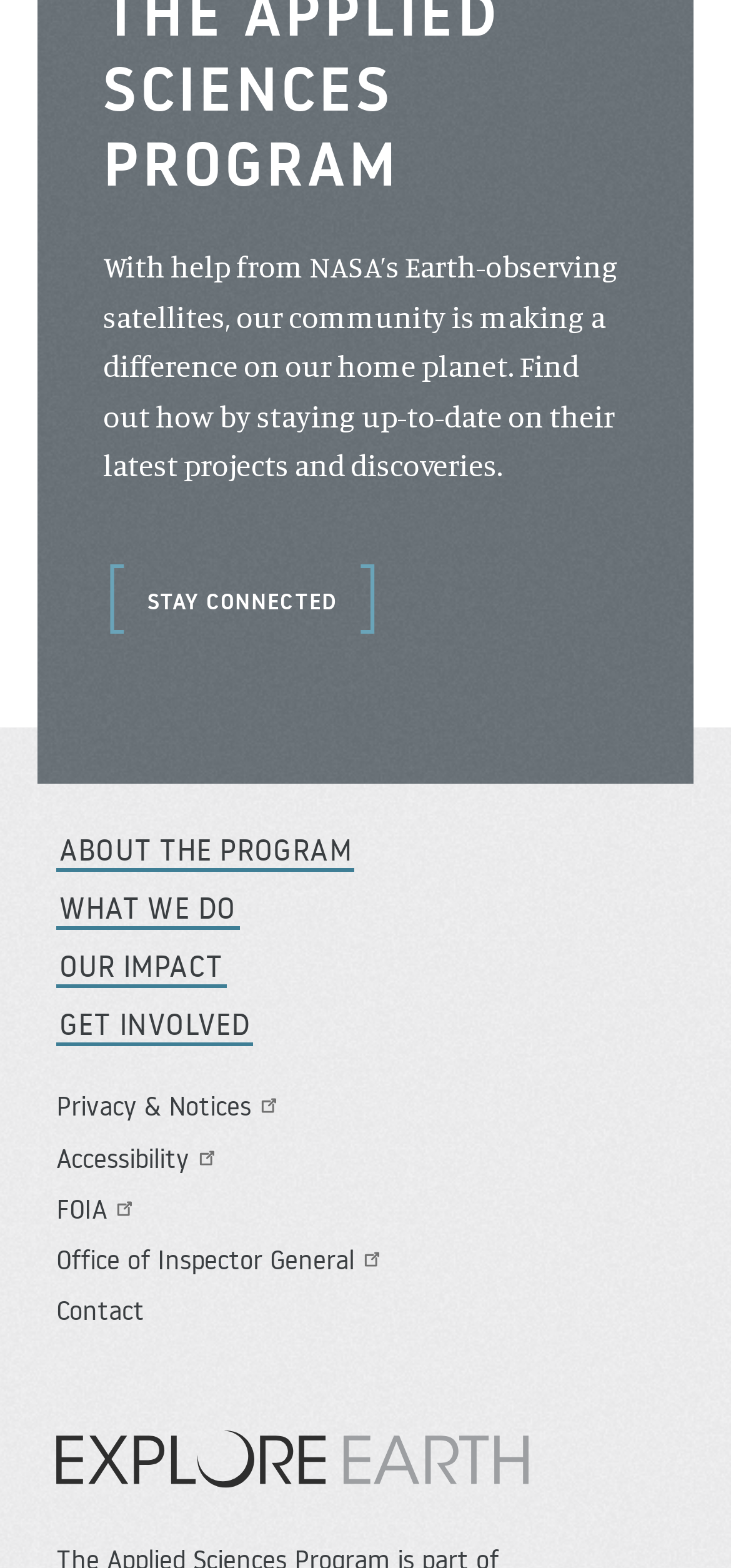Please answer the following question using a single word or phrase: 
What is the purpose of the 'FOOTER UTILITY NAVIGATION' section?

Utility links